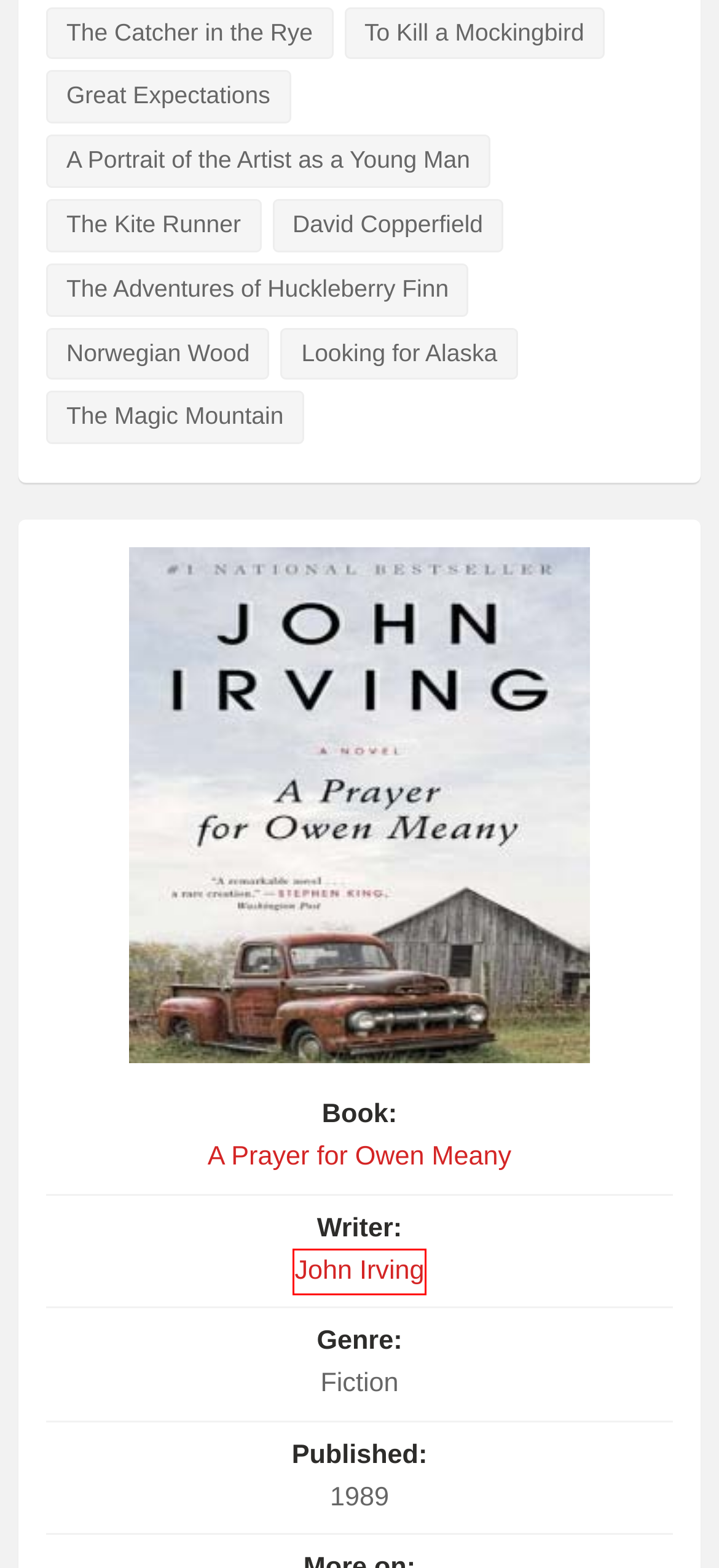You have a screenshot showing a webpage with a red bounding box highlighting an element. Choose the webpage description that best fits the new webpage after clicking the highlighted element. The descriptions are:
A. A Portrait of the Artist as a Young Man Quotes - MagicalQuote
B. David Copperfield Quotes by Charles Dickens - MagicalQuote
C. The Adventures of Huckleberry Finn Quotes by Mark Twain - MagicalQuote
D. The Catcher in the Rye Quotes With Page Numbers - MagicalQuote
E. To Kill a Mockingbird Quotes - MagicalQuote
F. Looking for Alaska Quotes - MagicalQuote
G. John Irving Quotes - MagicalQuote
H. Norwegian Wood Quotes - MagicalQuote

G